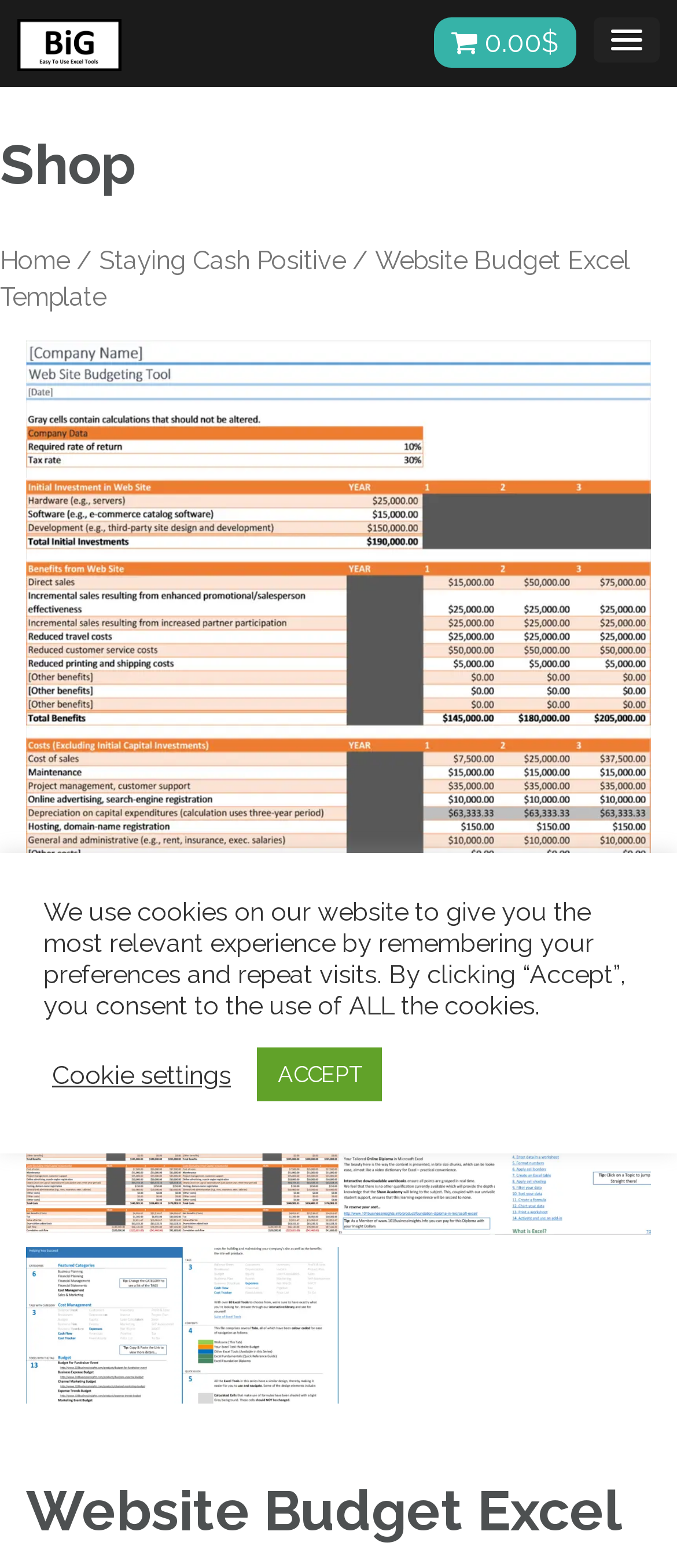With reference to the image, please provide a detailed answer to the following question: How many images are there in the figure element?

The figure element contains five images, each associated with a link that describes a different aspect of the website budget excel template, such as 'W02-Budget Tool' and 'W02-Excel Fundamentals'.